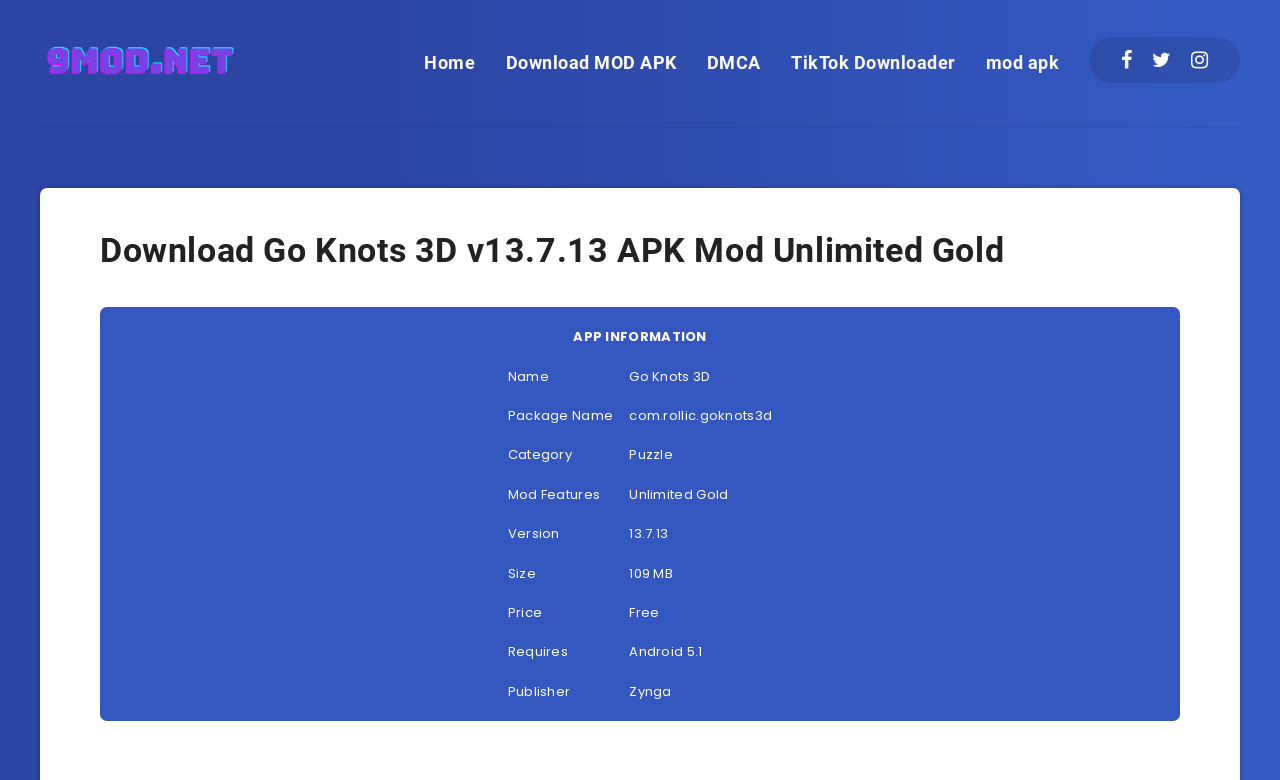Please find the bounding box for the UI component described as follows: "Download MOD APK".

[0.395, 0.064, 0.529, 0.098]